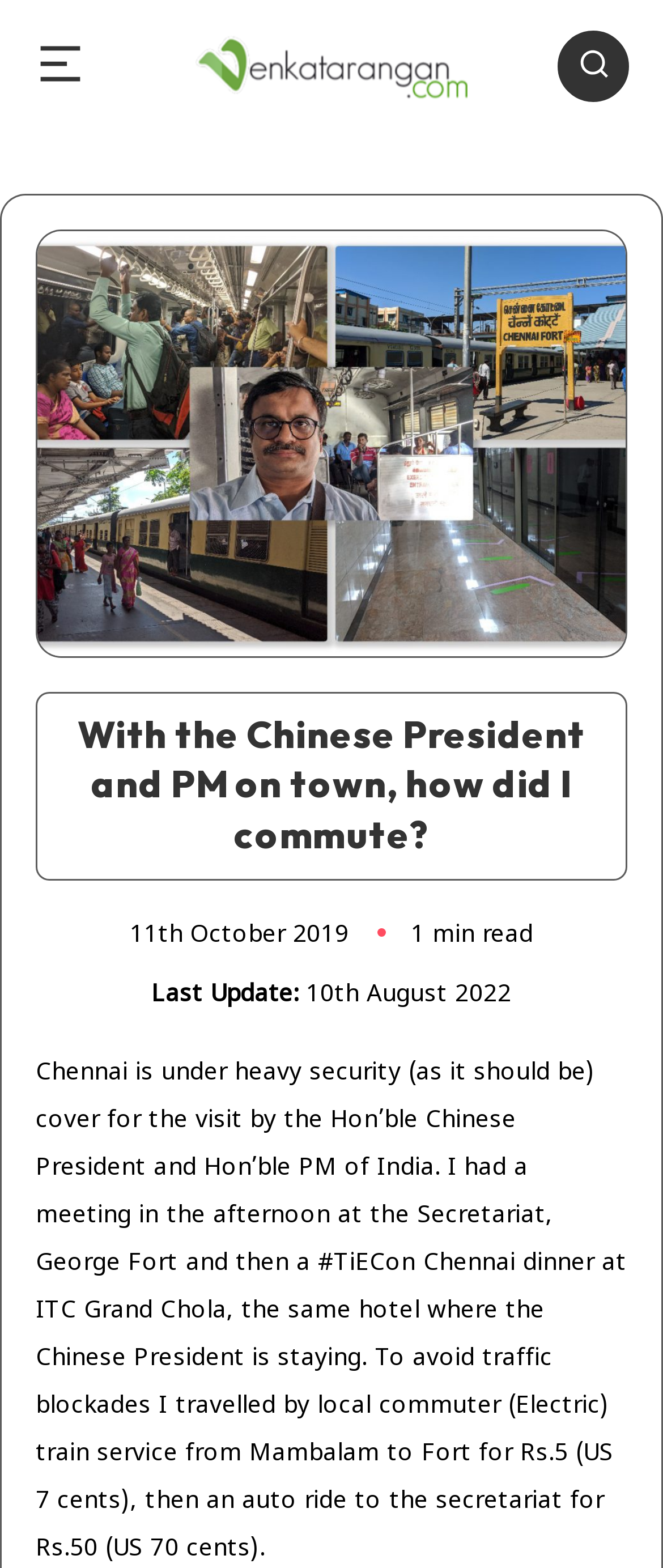How much did the author pay for the auto ride?
Please give a detailed and thorough answer to the question, covering all relevant points.

According to the text, the author took an auto ride from Fort to the Secretariat and paid Rs.50, which is equivalent to US 70 cents.